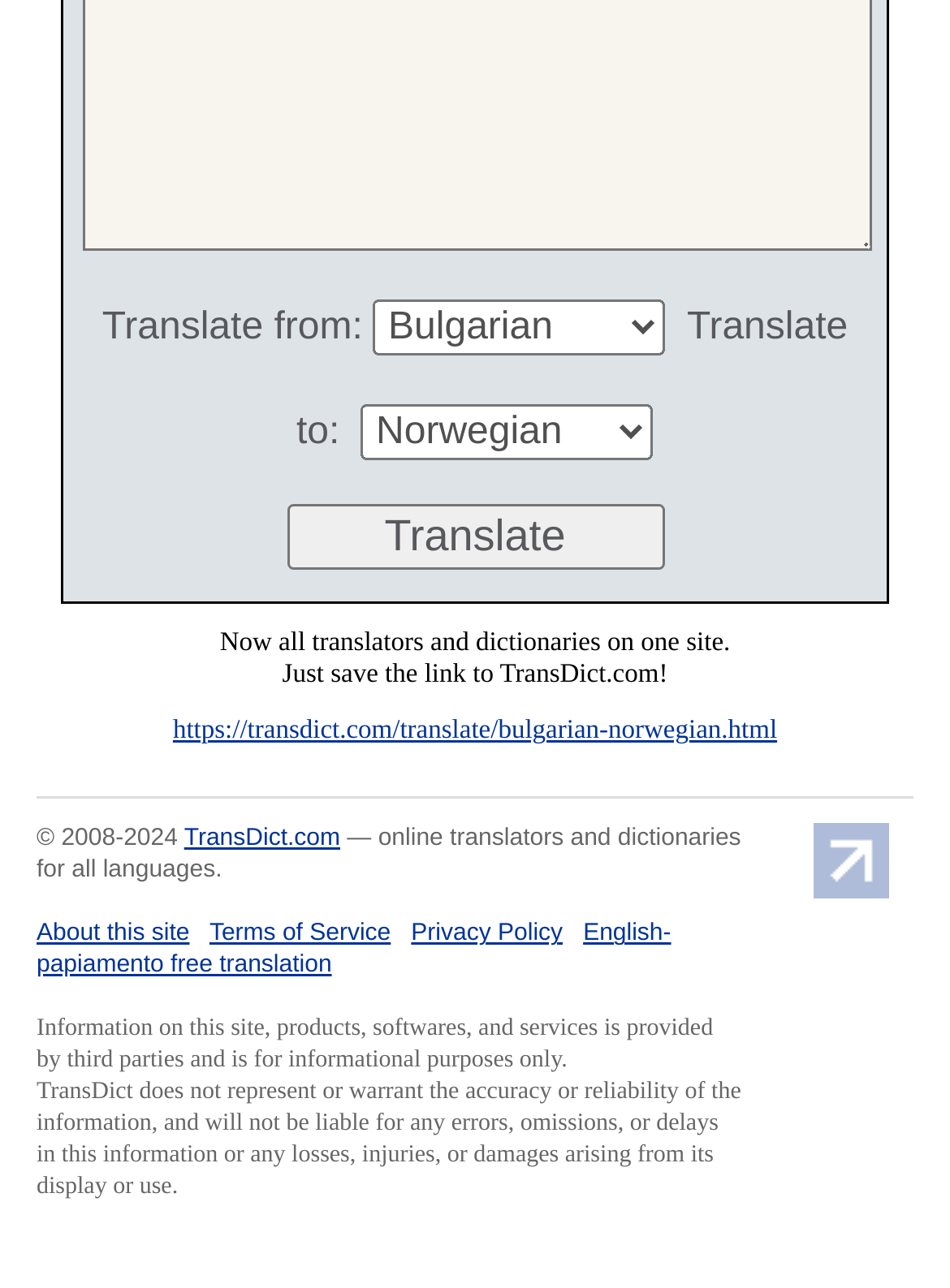Indicate the bounding box coordinates of the clickable region to achieve the following instruction: "Select a language from the second dropdown menu."

[0.38, 0.313, 0.688, 0.357]